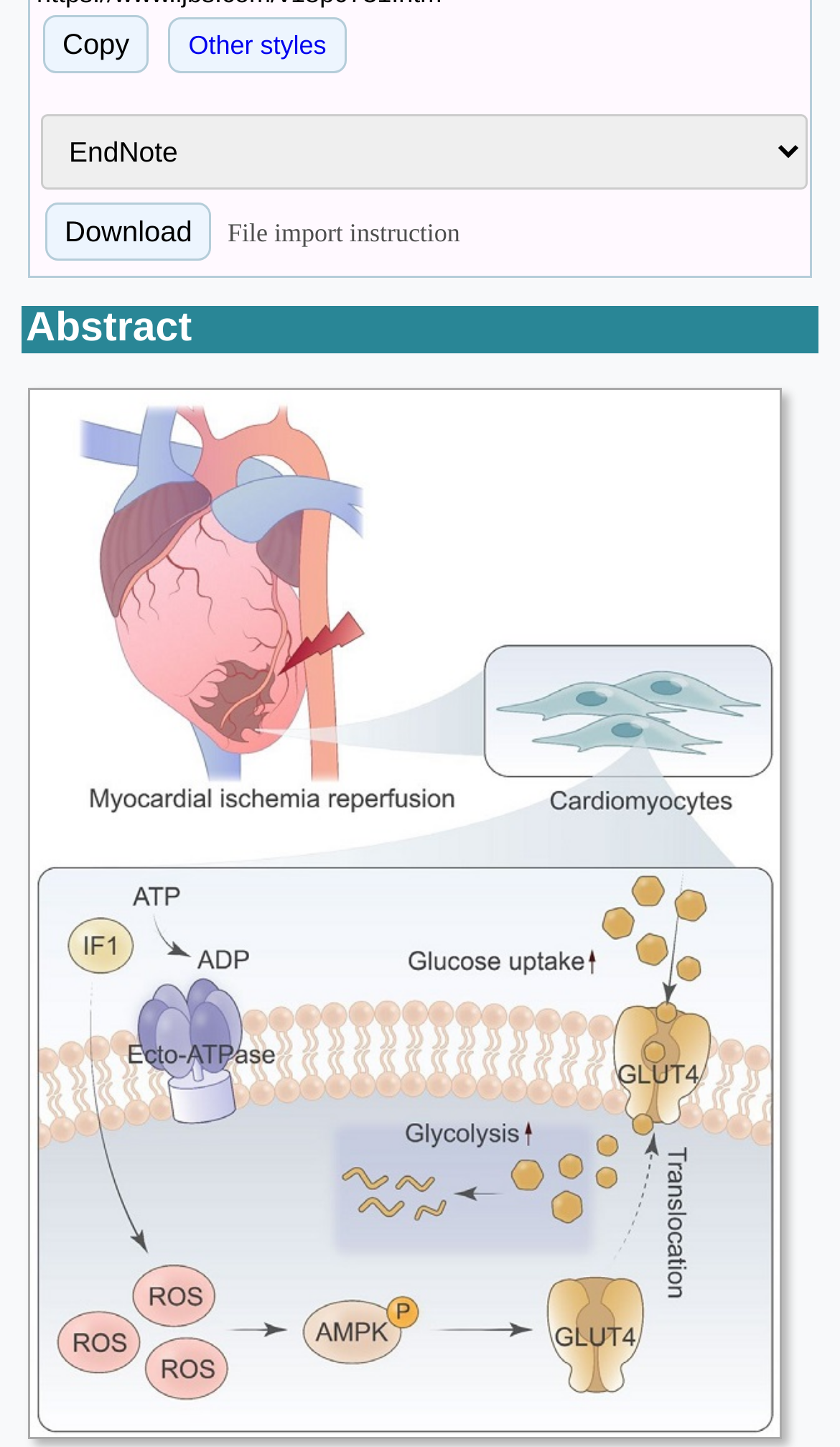What type of file can be imported?
Provide an in-depth answer to the question, covering all aspects.

The 'File import instruction' text suggests that the webpage allows users to import files, but the type of file is not specified. It could be a PDF, image, or other document type, but the webpage does not provide explicit information.